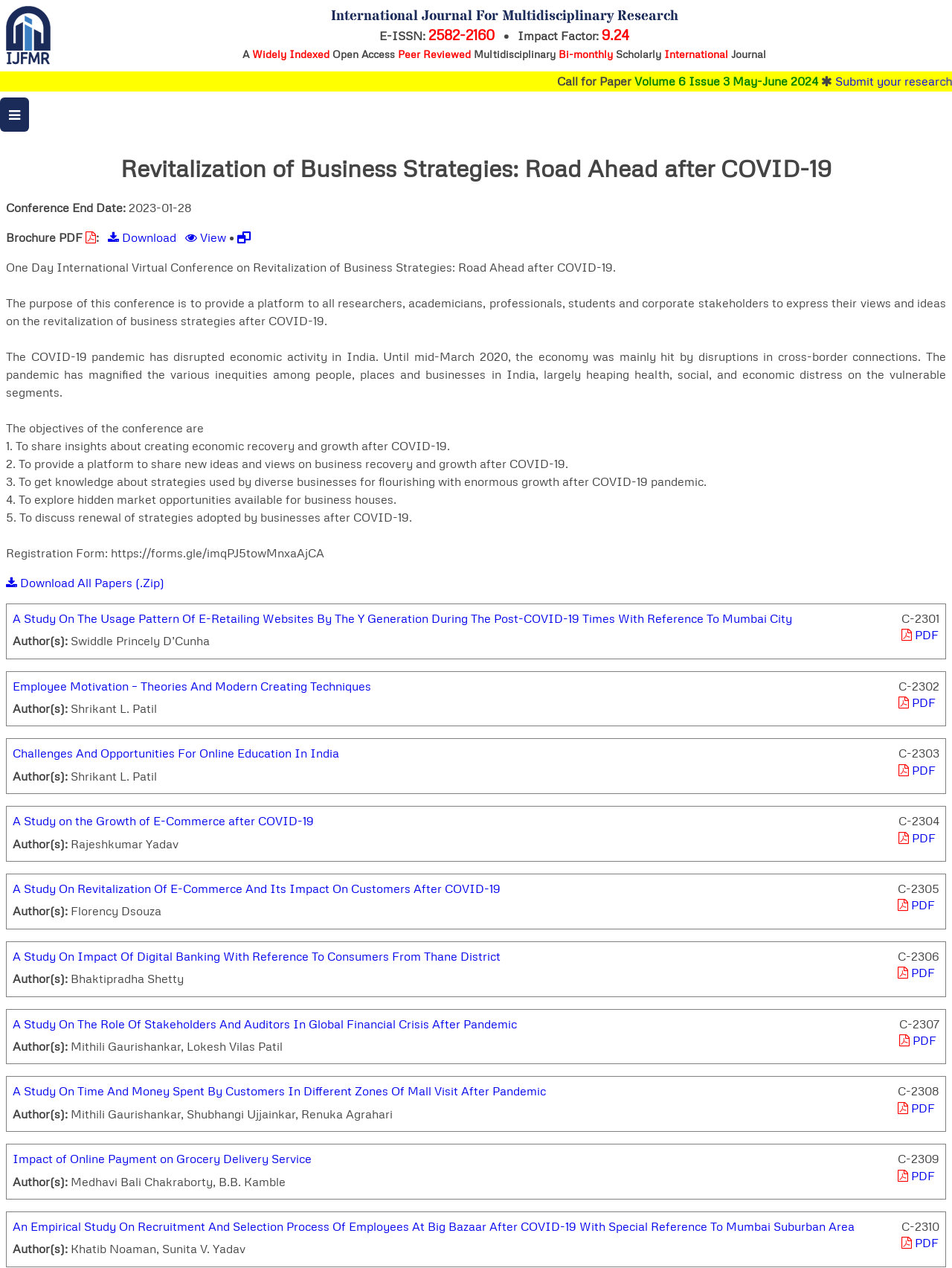Please find the bounding box coordinates of the element that must be clicked to perform the given instruction: "View the News & Events page". The coordinates should be four float numbers from 0 to 1, i.e., [left, top, right, bottom].

None